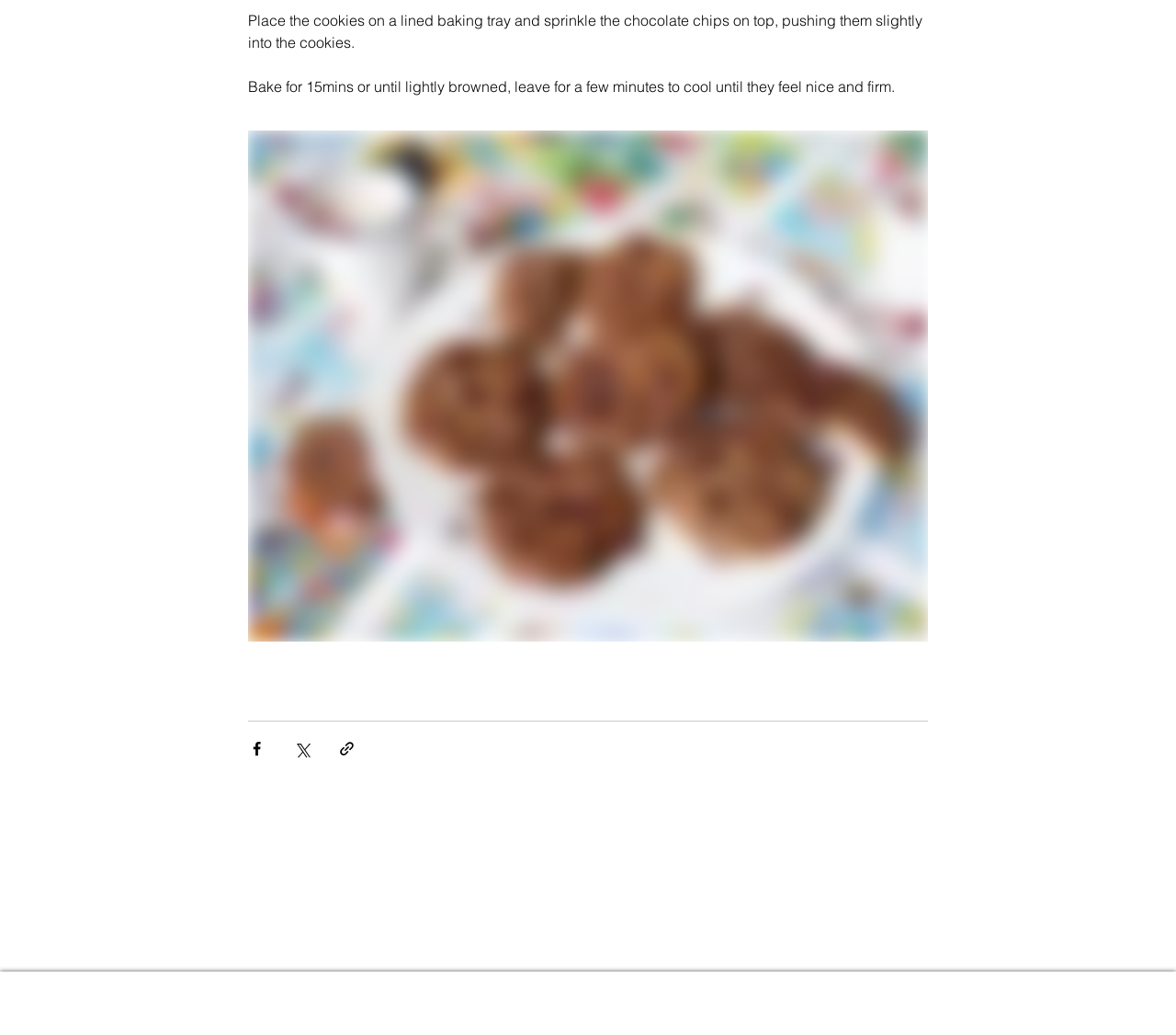What is the purpose of the button with no text?
Please answer the question as detailed as possible.

There is a button with no text located at the top of the webpage, but its purpose is not clear from the given information.